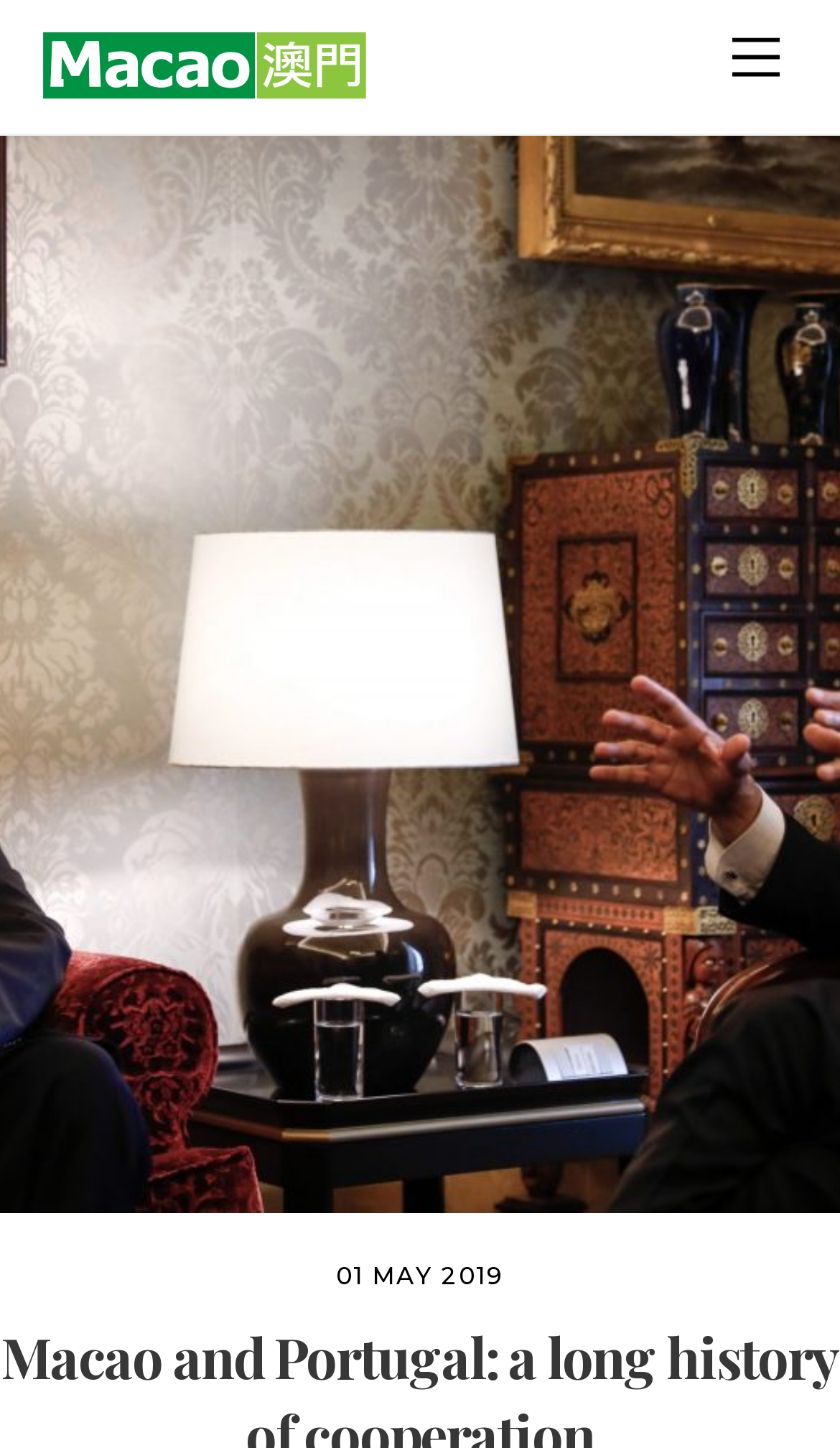What is the text of the button at the bottom right?
Using the image as a reference, answer with just one word or a short phrase.

Back To Top